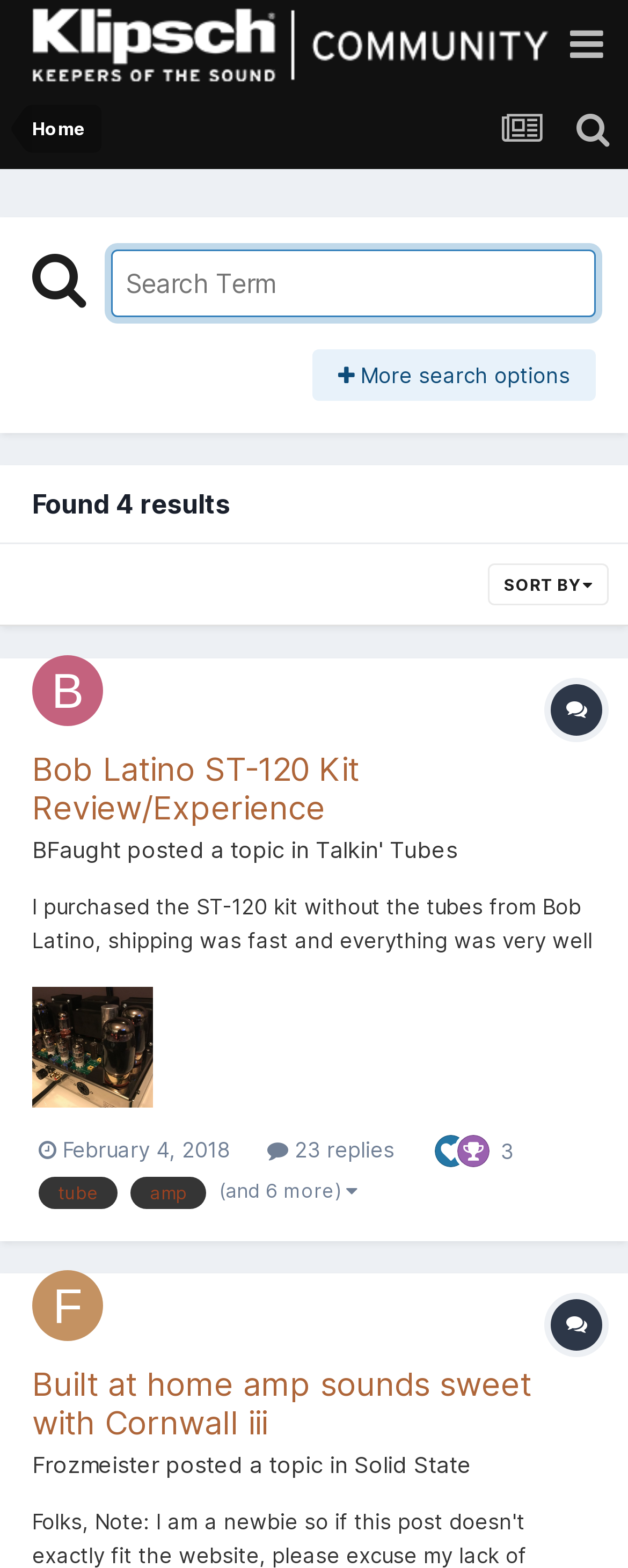Determine the bounding box coordinates of the clickable region to follow the instruction: "Read 'SA murder rate reflective of ‘a war zone’ | News24'".

None